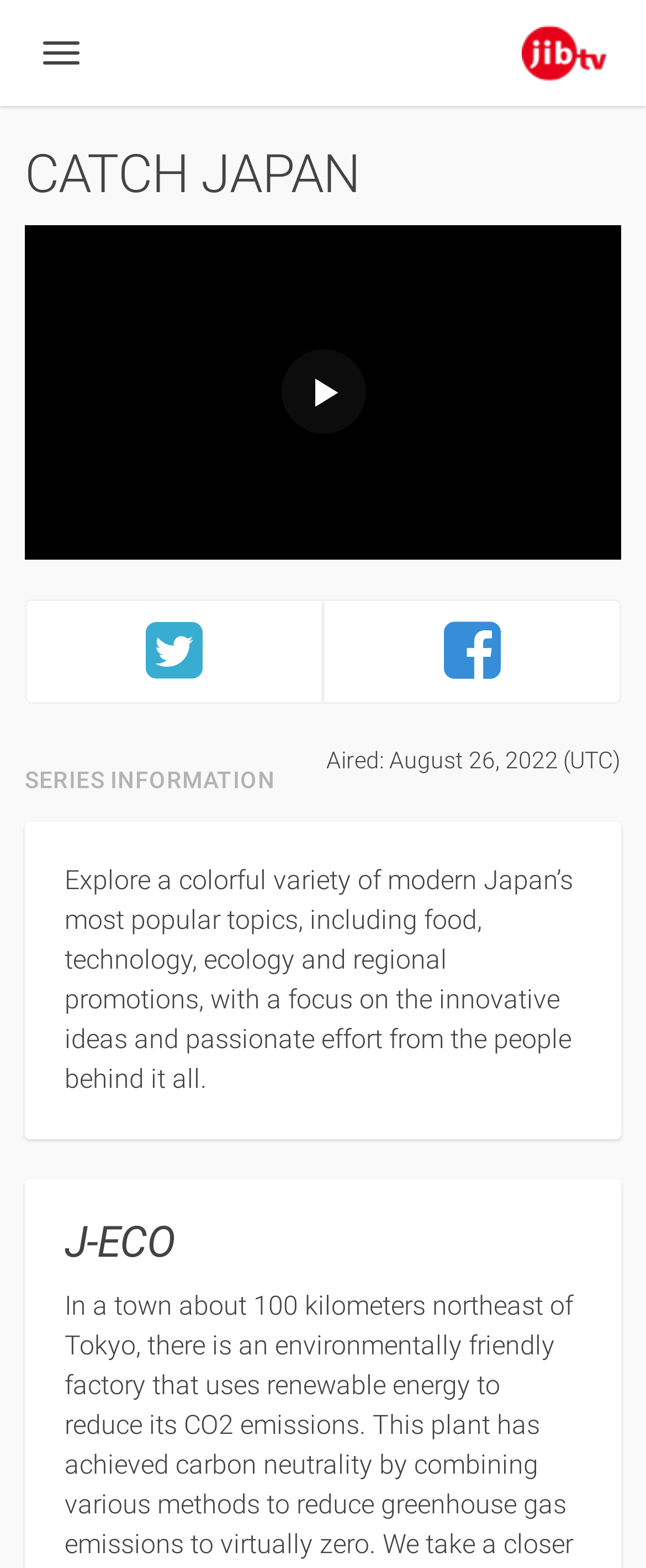How many buttons are there in the video player?
Analyze the screenshot and provide a detailed answer to the question.

There is only one button in the video player, which is the 'Play Video' button. This can be determined by examining the video player region and finding the single button element with the text 'Play Video'.